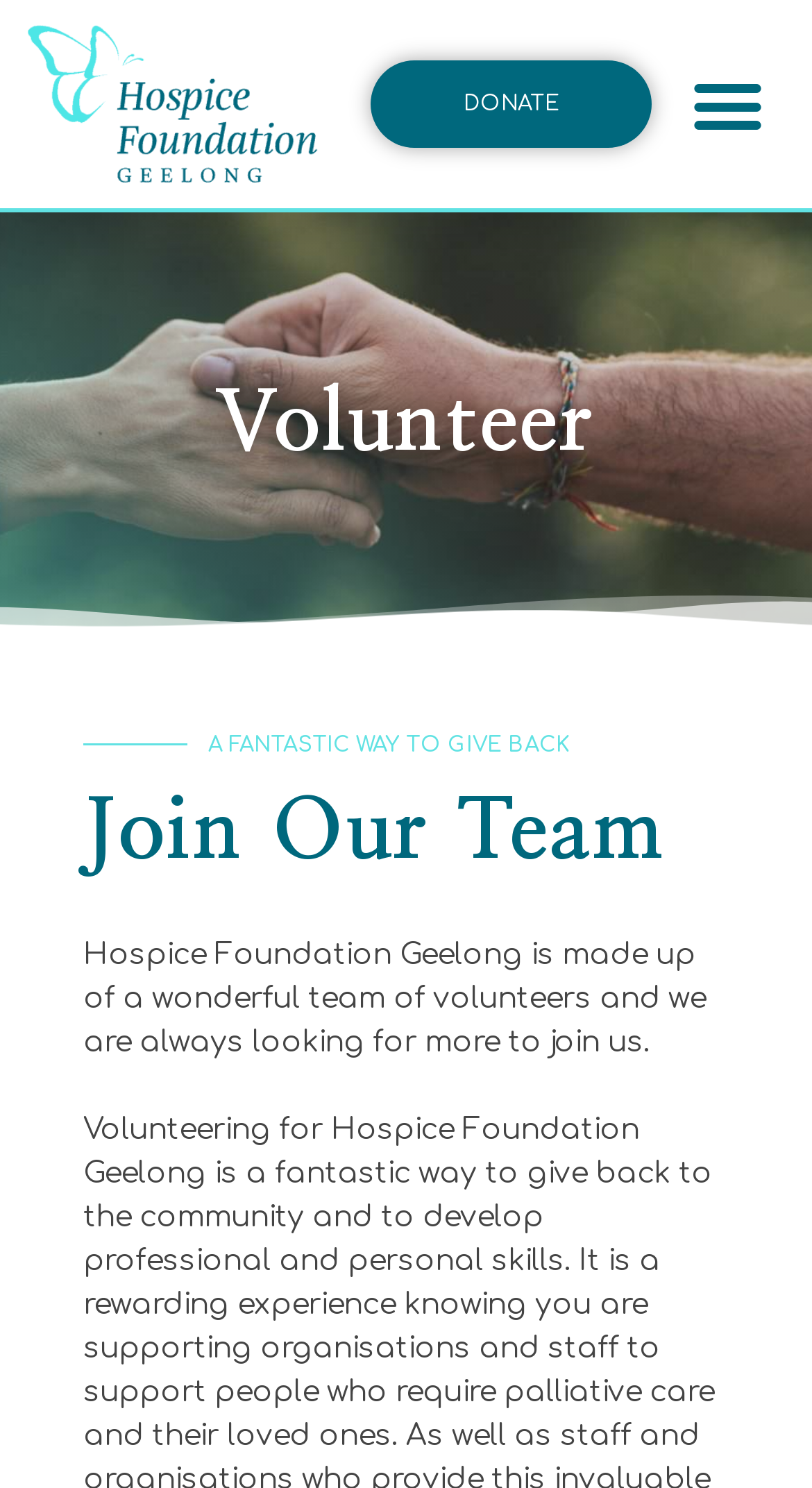What is the call-to-action for donations?
Can you offer a detailed and complete answer to this question?

The call-to-action for donations is a link with the text 'DONATE' which is located at the top of the webpage, indicating that users can click on it to make a donation.